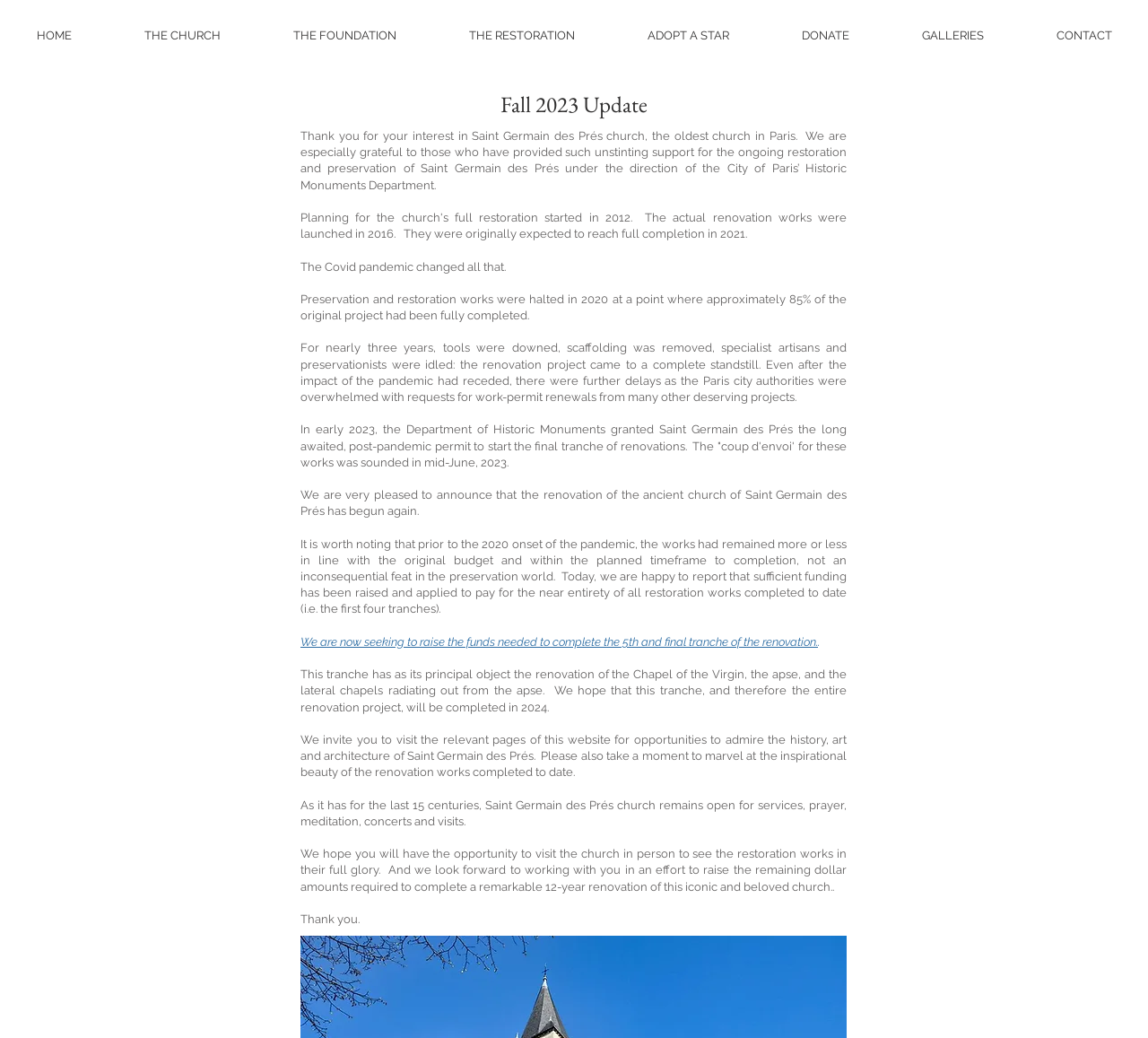Please answer the following query using a single word or phrase: 
What is the expected completion year of the entire renovation project?

2024